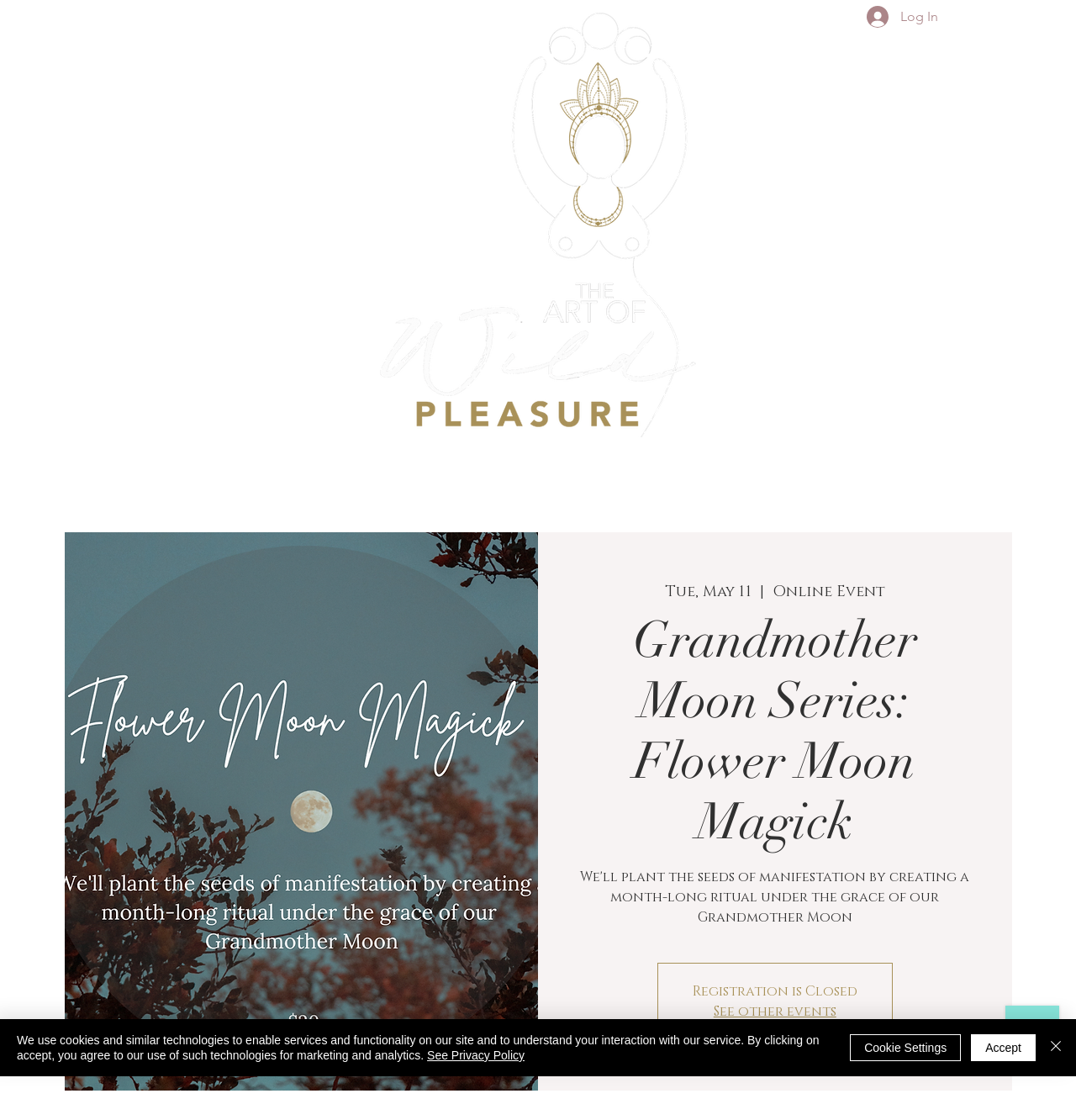Give a one-word or one-phrase response to the question:
What is the purpose of the iframe?

Wix Chat